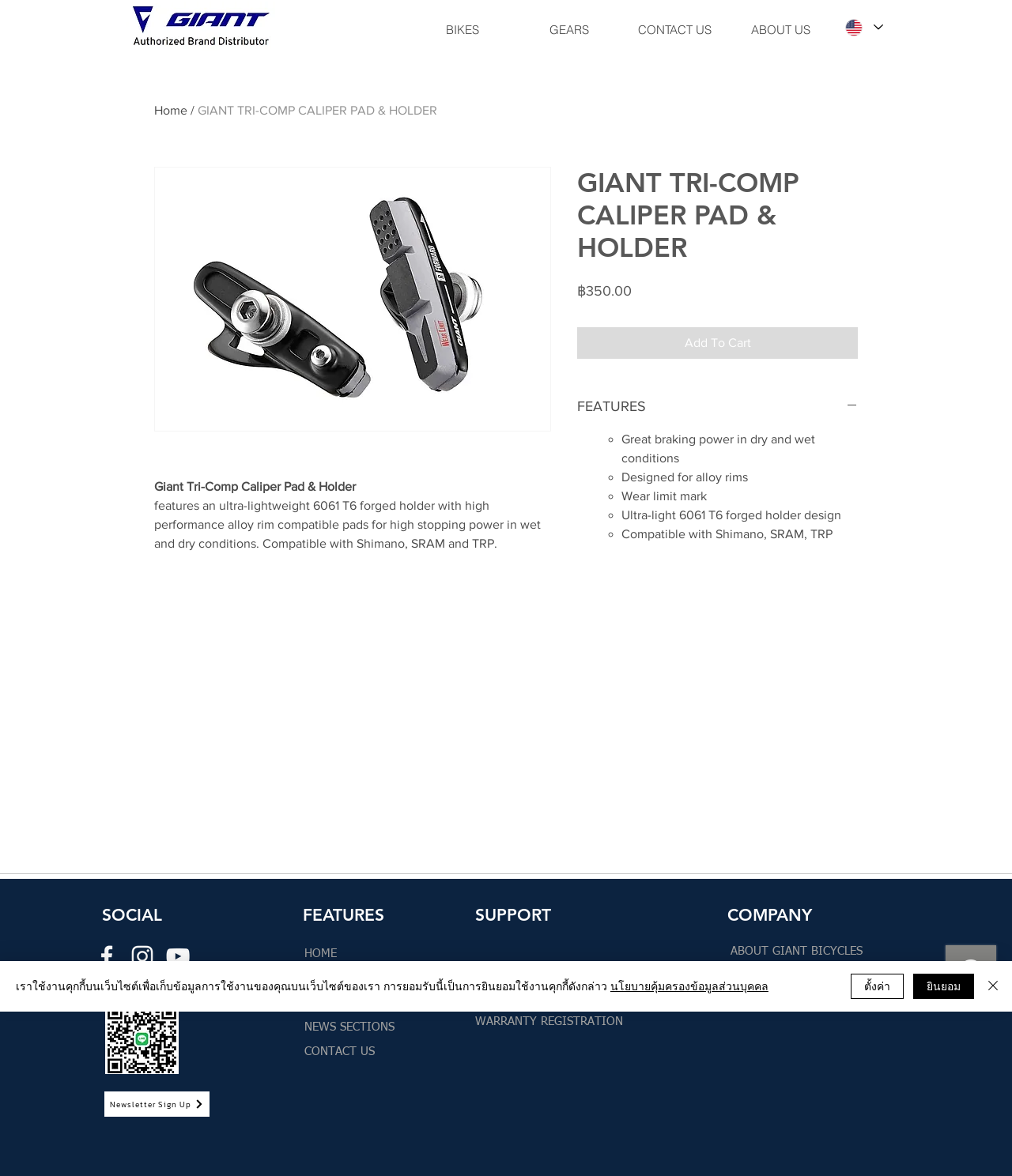From the element description WARRANTY REGISTRATION, predict the bounding box coordinates of the UI element. The coordinates must be specified in the format (top-left x, top-left y, bottom-right x, bottom-right y) and should be within the 0 to 1 range.

[0.469, 0.862, 0.619, 0.874]